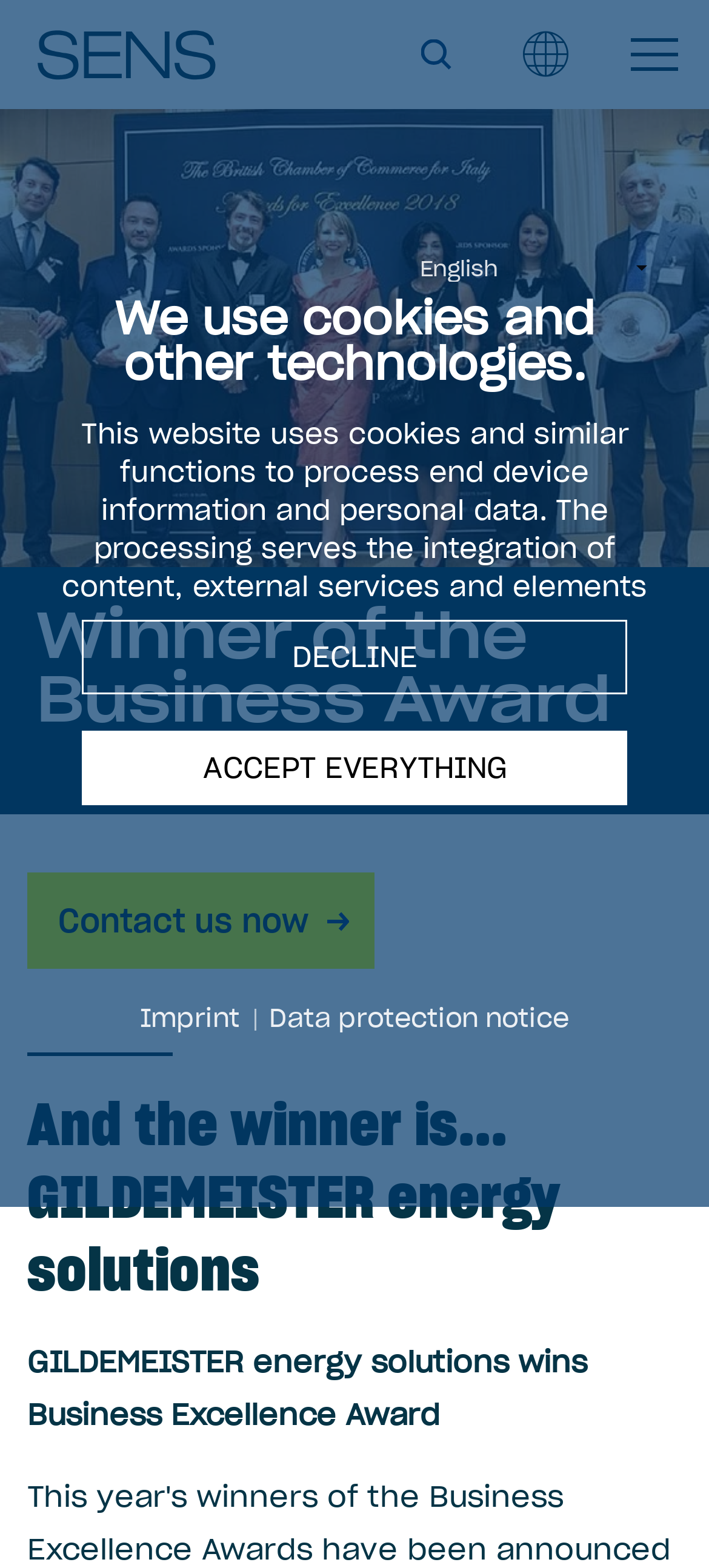Identify the bounding box for the described UI element. Provide the coordinates in (top-left x, top-left y, bottom-right x, bottom-right y) format with values ranging from 0 to 1: Data protection notice

[0.379, 0.639, 0.803, 0.662]